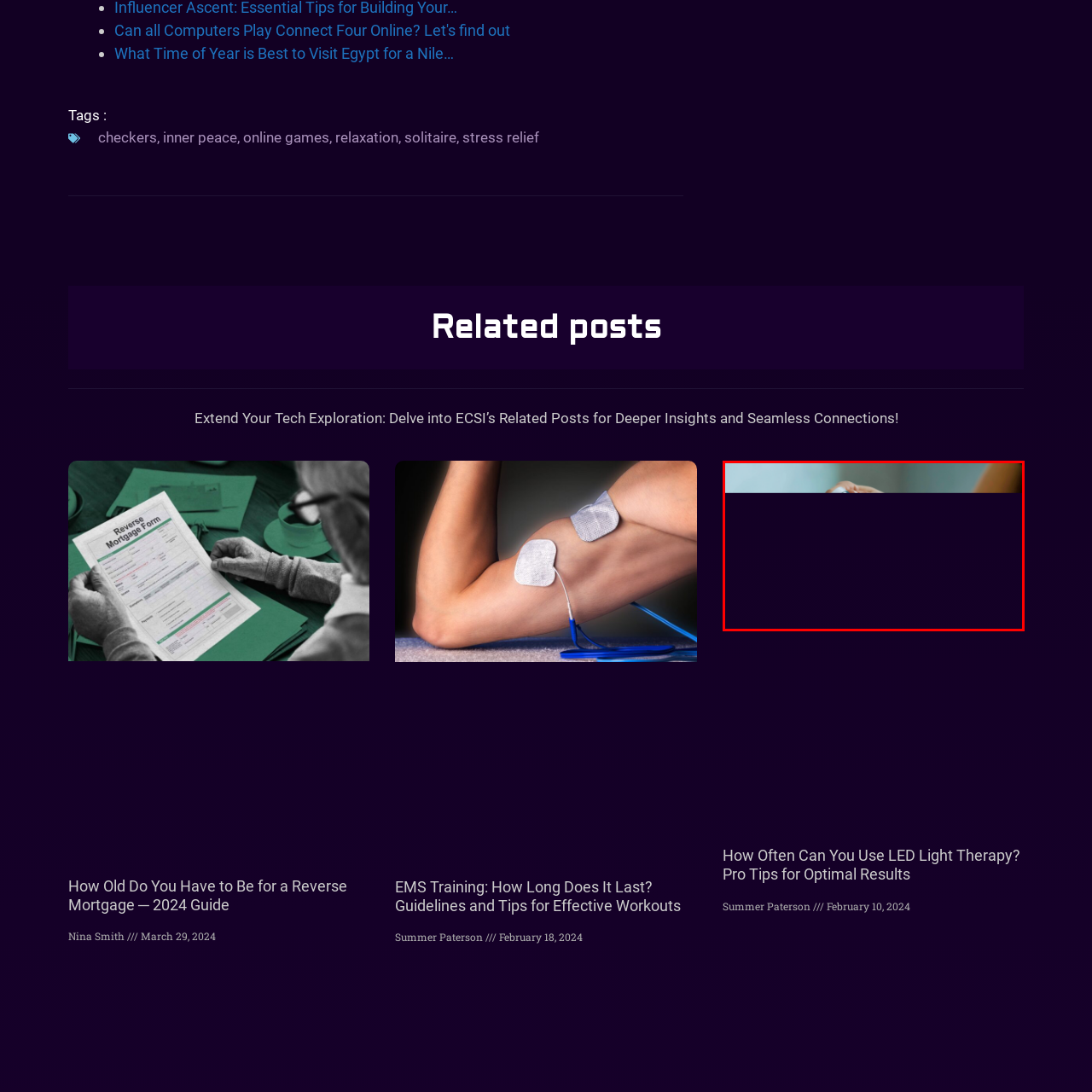Observe the section highlighted in yellow, What is the atmosphere in the image? 
Please respond using a single word or phrase.

Calm